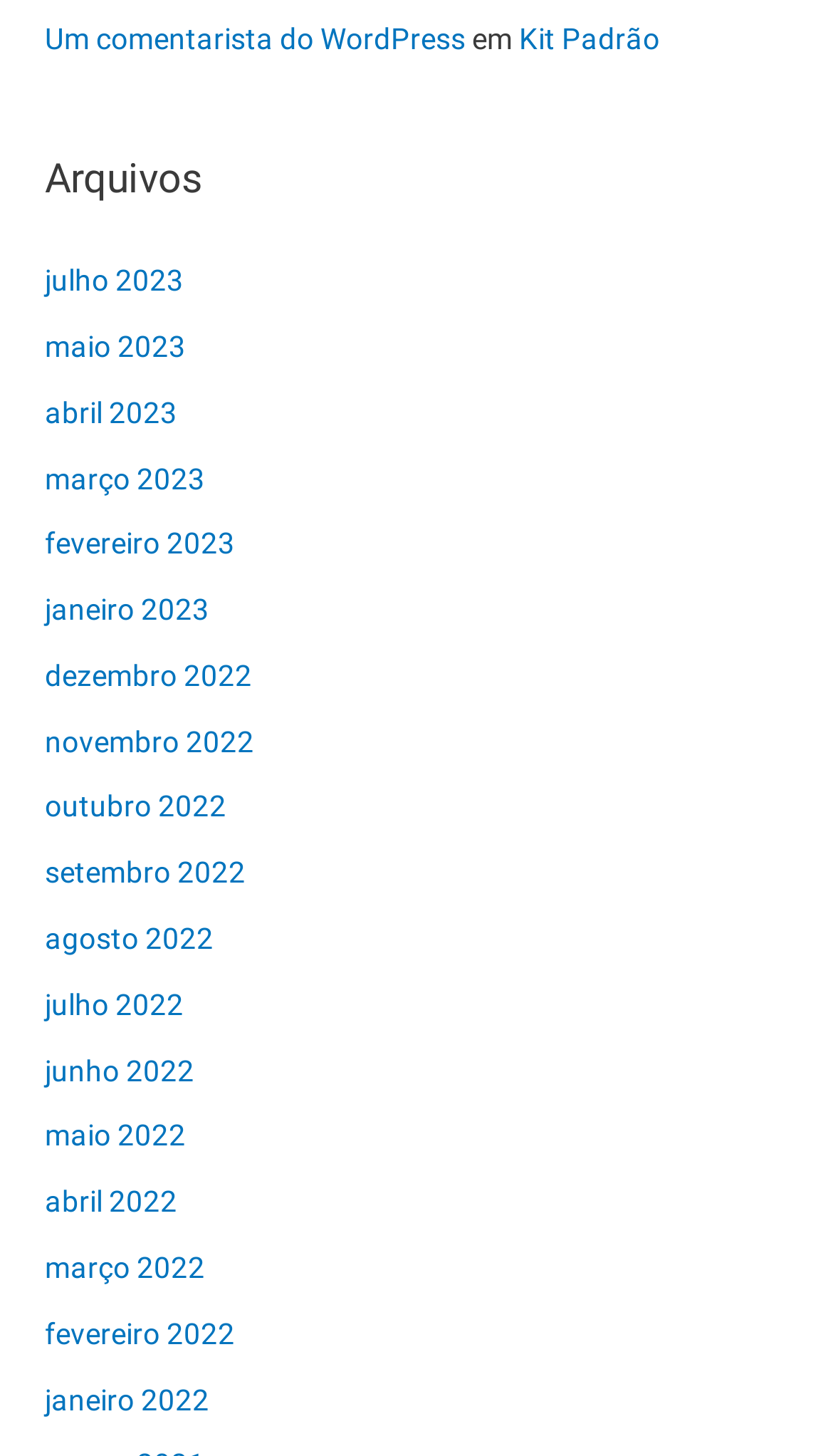Pinpoint the bounding box coordinates of the clickable element needed to complete the instruction: "Visit Um comentarista do WordPress". The coordinates should be provided as four float numbers between 0 and 1: [left, top, right, bottom].

[0.054, 0.014, 0.559, 0.038]